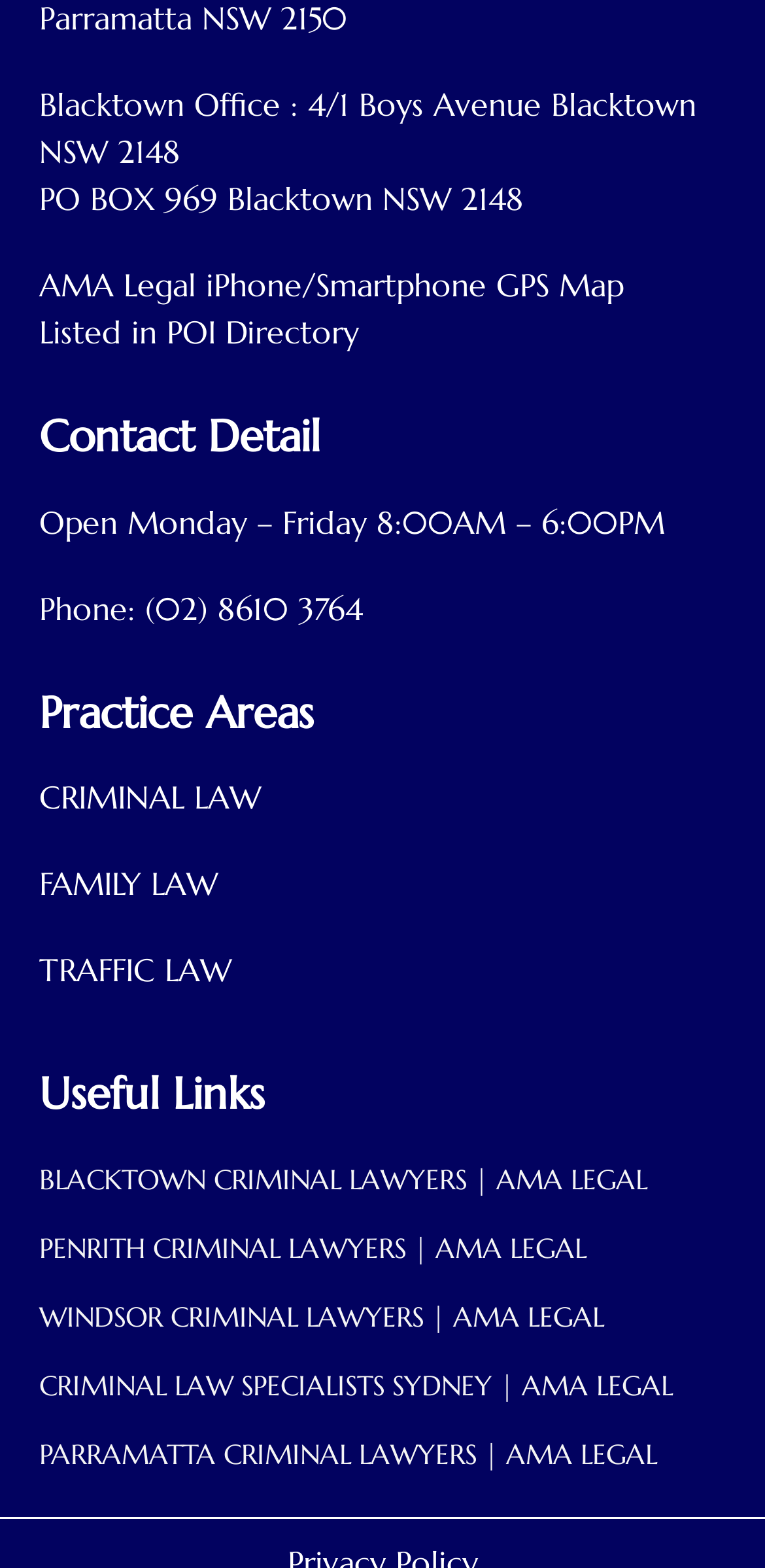What are the useful links provided by AMA Legal?
Answer briefly with a single word or phrase based on the image.

Links to criminal lawyers in different locations